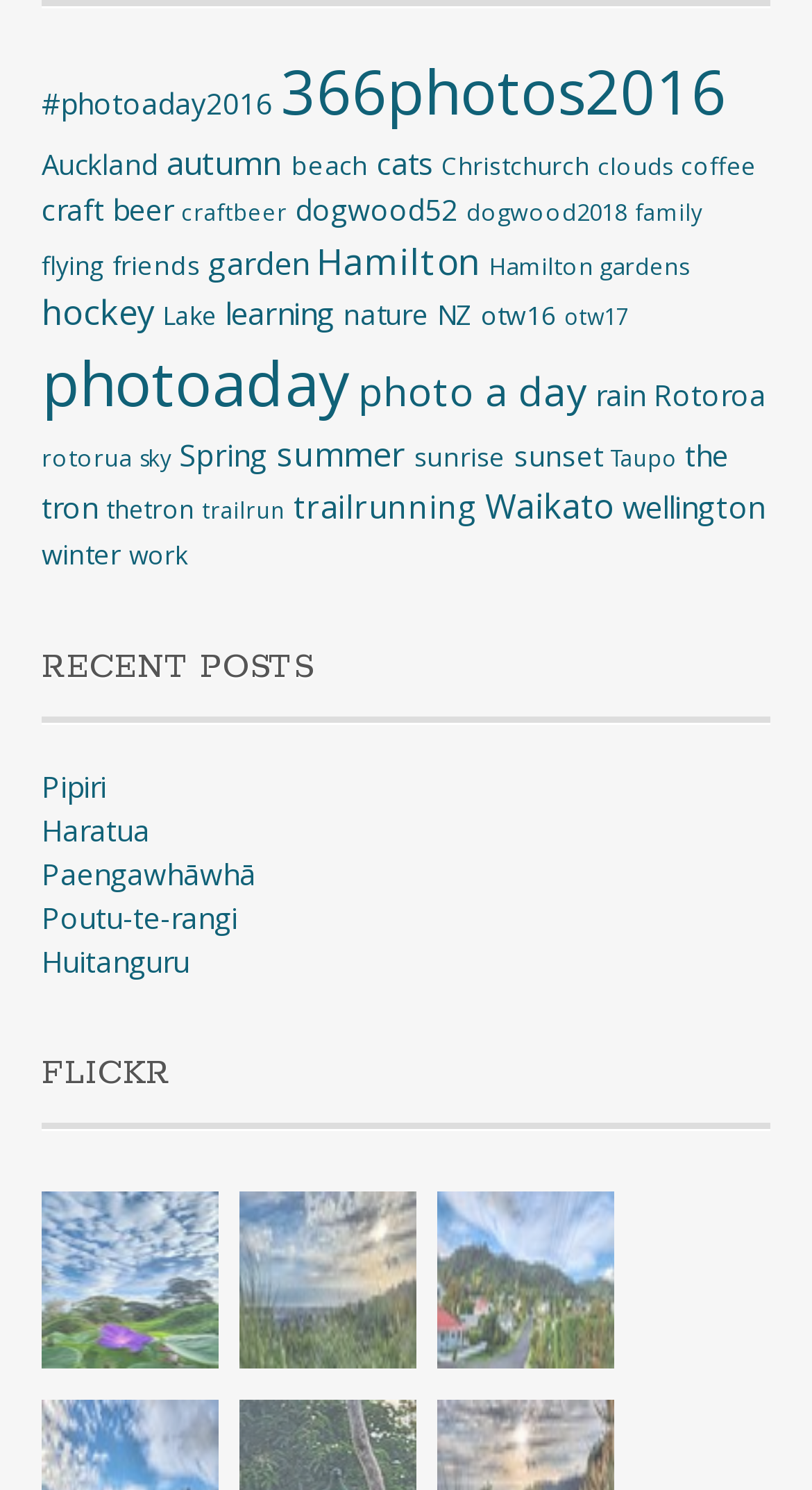Identify the bounding box coordinates for the region of the element that should be clicked to carry out the instruction: "Read post about sunrise". The bounding box coordinates should be four float numbers between 0 and 1, i.e., [left, top, right, bottom].

None